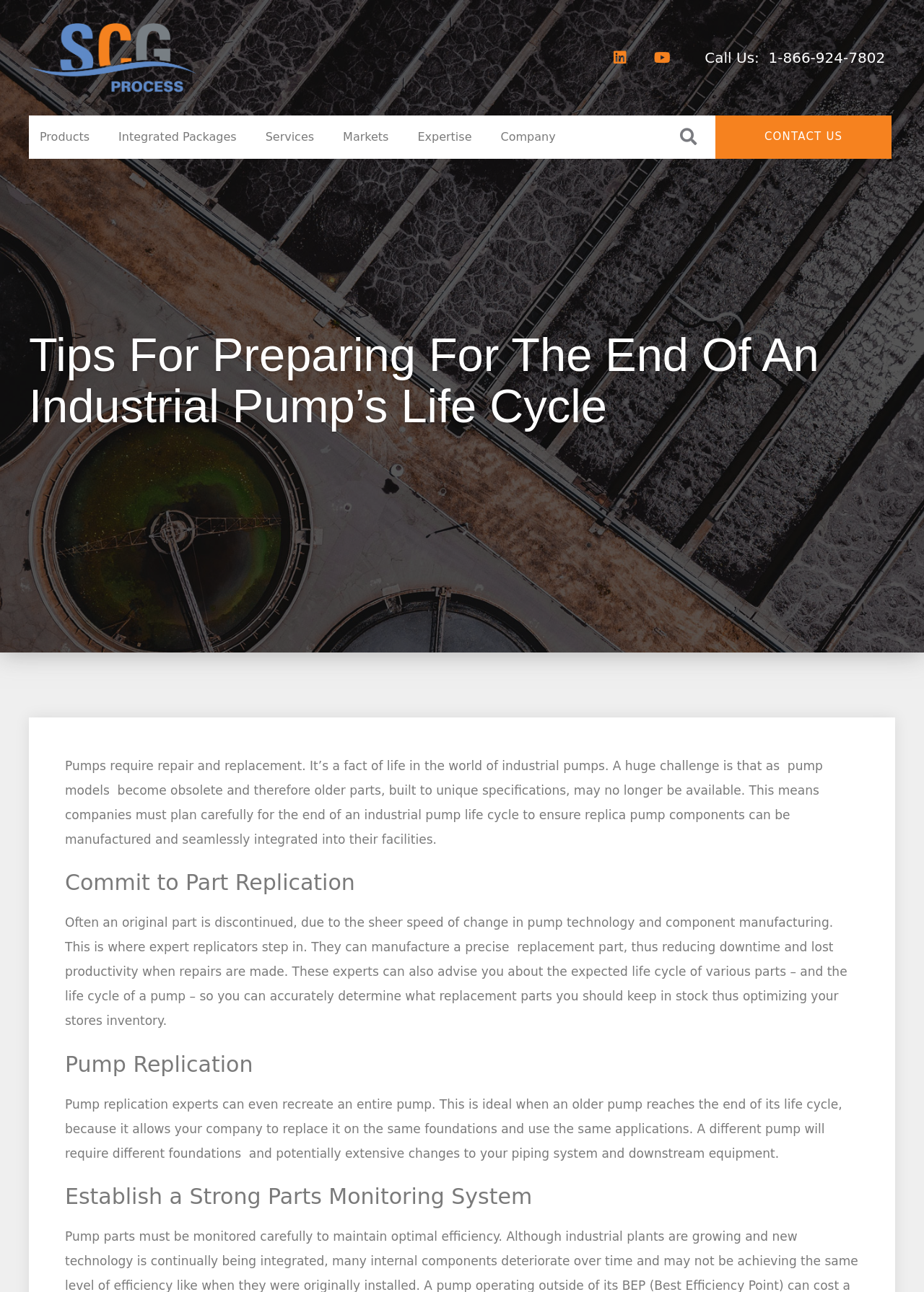Identify the bounding box coordinates of the region that should be clicked to execute the following instruction: "Call the phone number".

[0.763, 0.038, 0.958, 0.051]